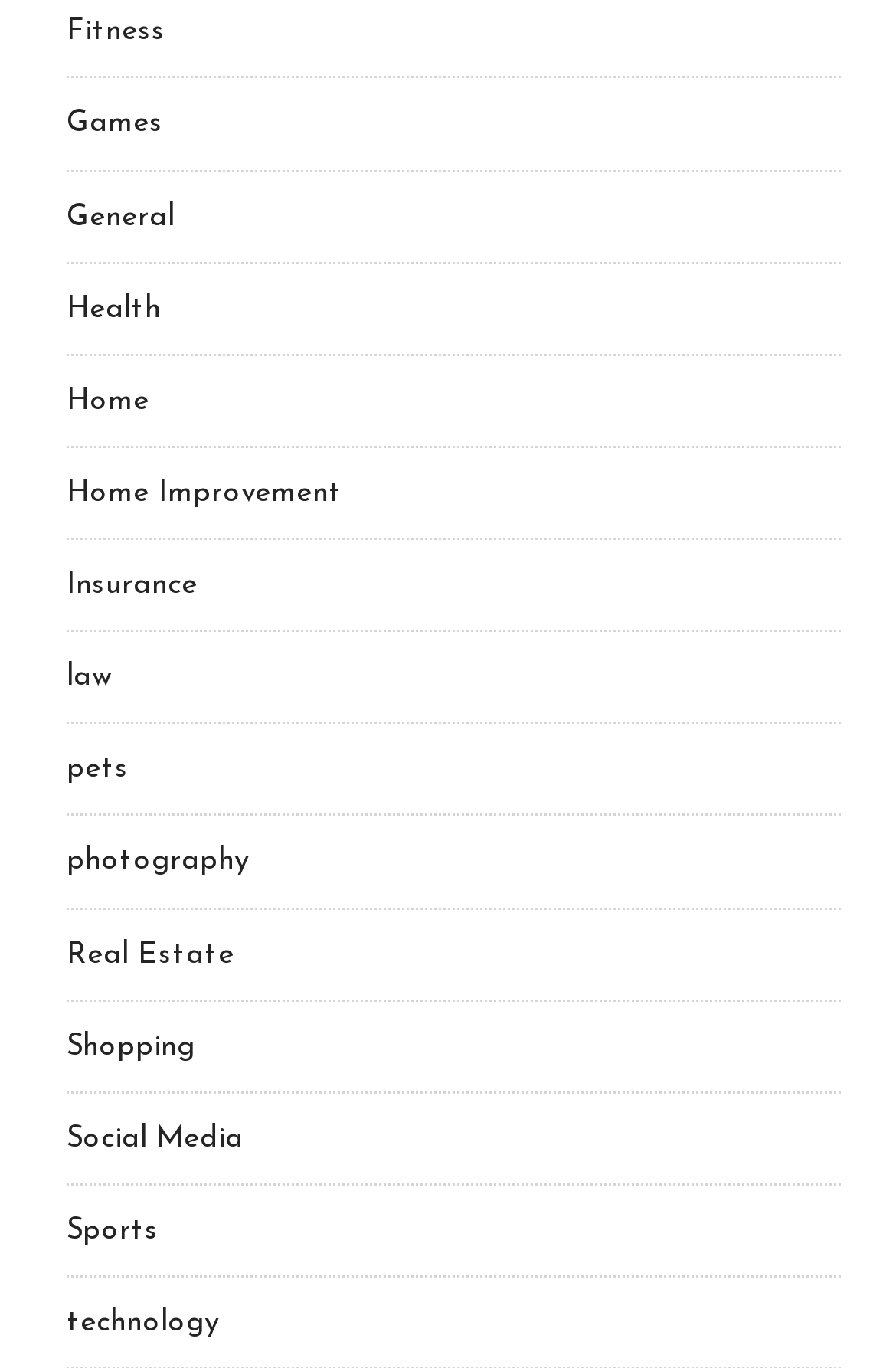Please give the bounding box coordinates of the area that should be clicked to fulfill the following instruction: "Go to Home Improvement". The coordinates should be in the format of four float numbers from 0 to 1, i.e., [left, top, right, bottom].

[0.074, 0.349, 0.382, 0.371]